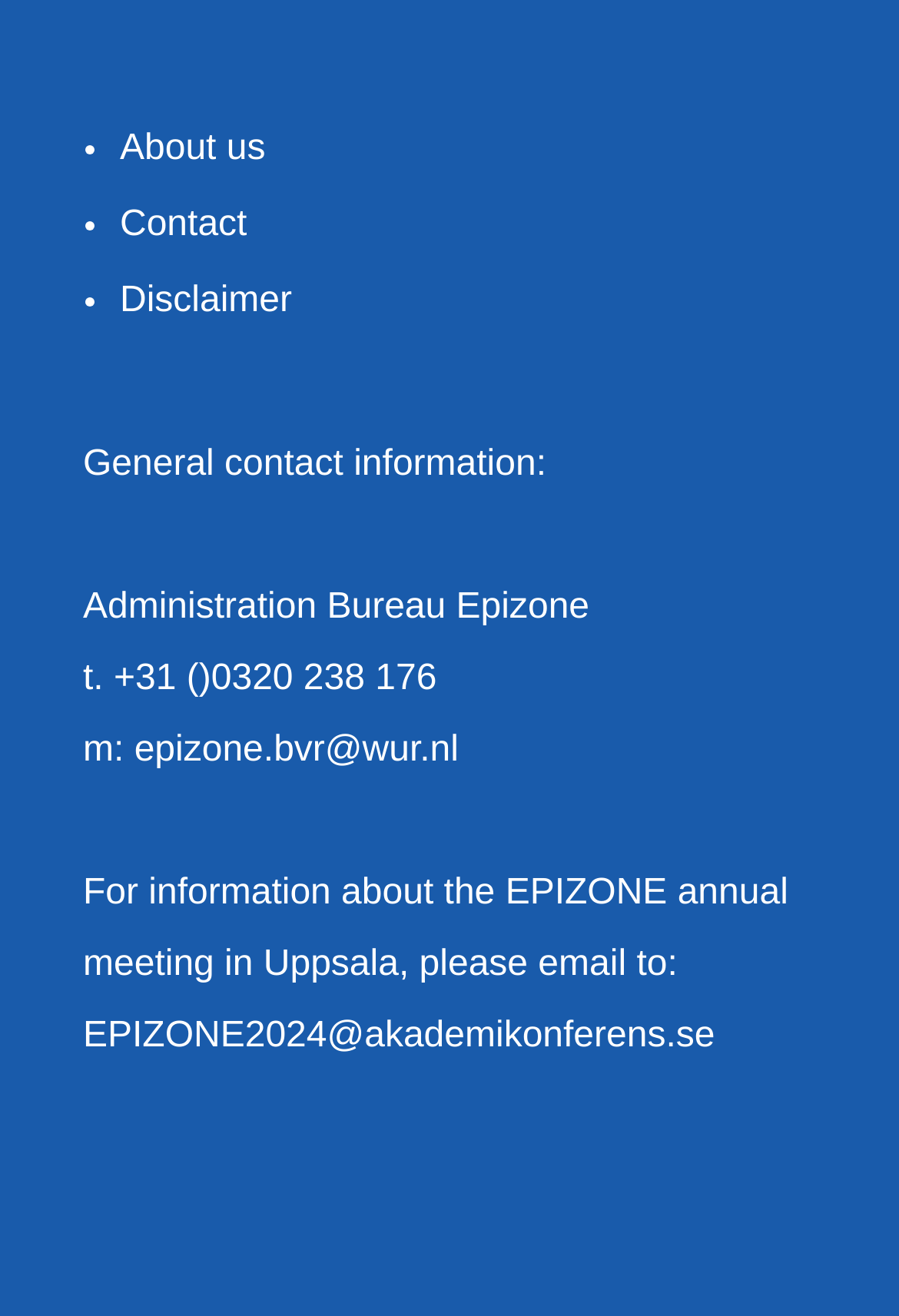What is the type of information provided on this webpage?
Please answer the question as detailed as possible.

The answer can be inferred by analyzing the various static text elements and links on the webpage. The presence of elements like 'General contact information:', phone number, email address, and links to specific contacts suggests that the webpage is providing contact information.